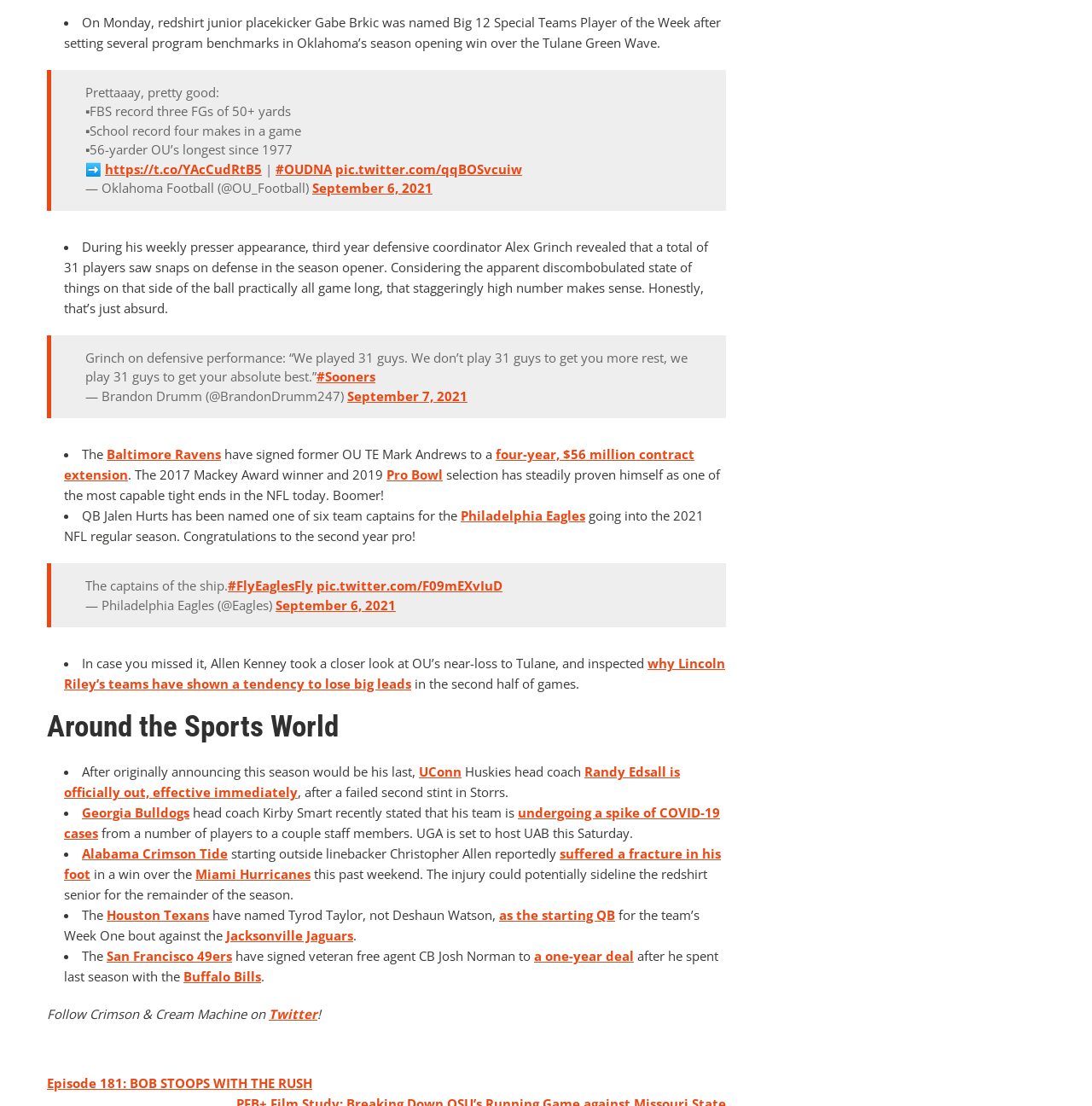Please locate the bounding box coordinates of the element that needs to be clicked to achieve the following instruction: "Click the link to read more about Gabe Brkic being named Big 12 Special Teams Player of the Week". The coordinates should be four float numbers between 0 and 1, i.e., [left, top, right, bottom].

[0.096, 0.145, 0.24, 0.16]